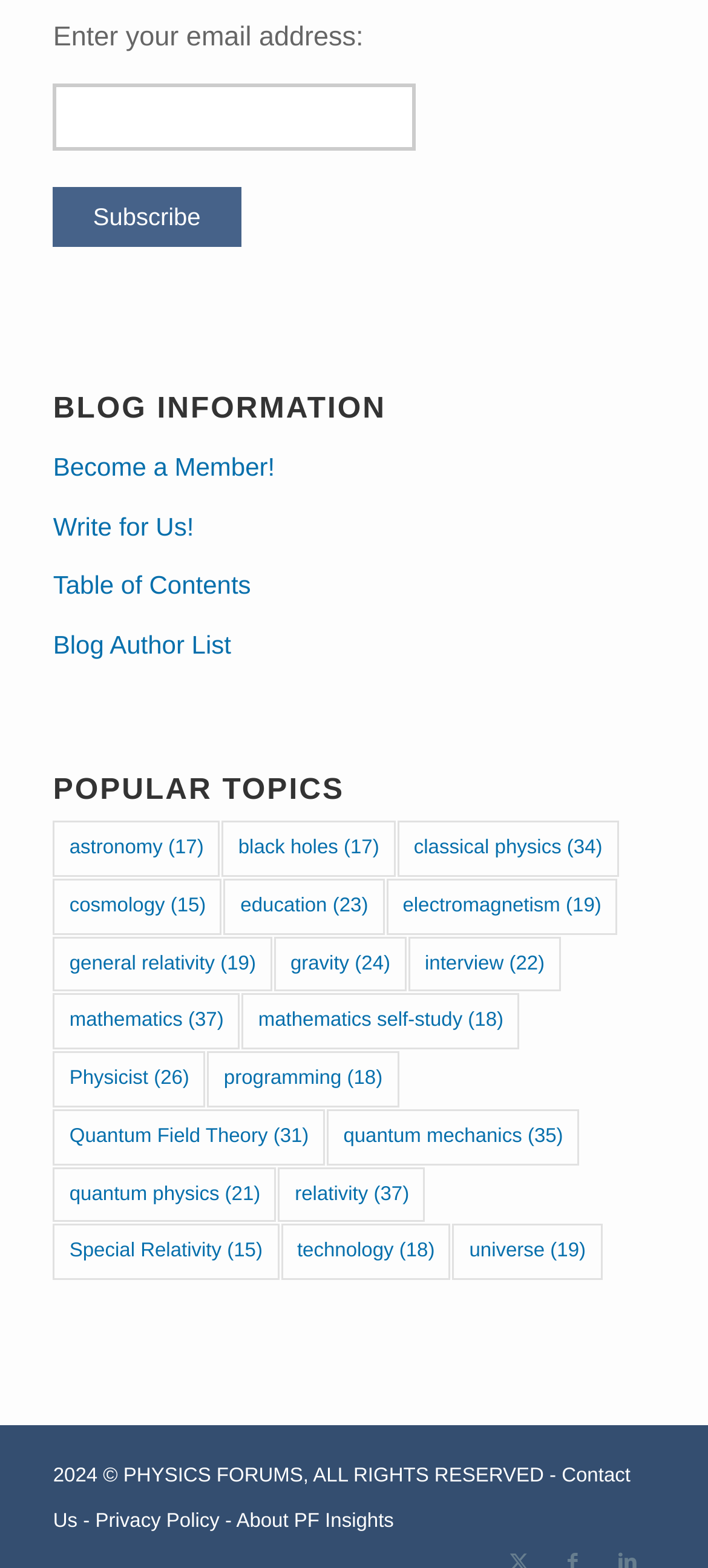How many links are in the footer section?
Refer to the image and give a detailed answer to the query.

I looked at the footer section of the webpage and counted the number of links. There are three links: 'Contact Us', 'Privacy Policy', and 'About PF Insights'.